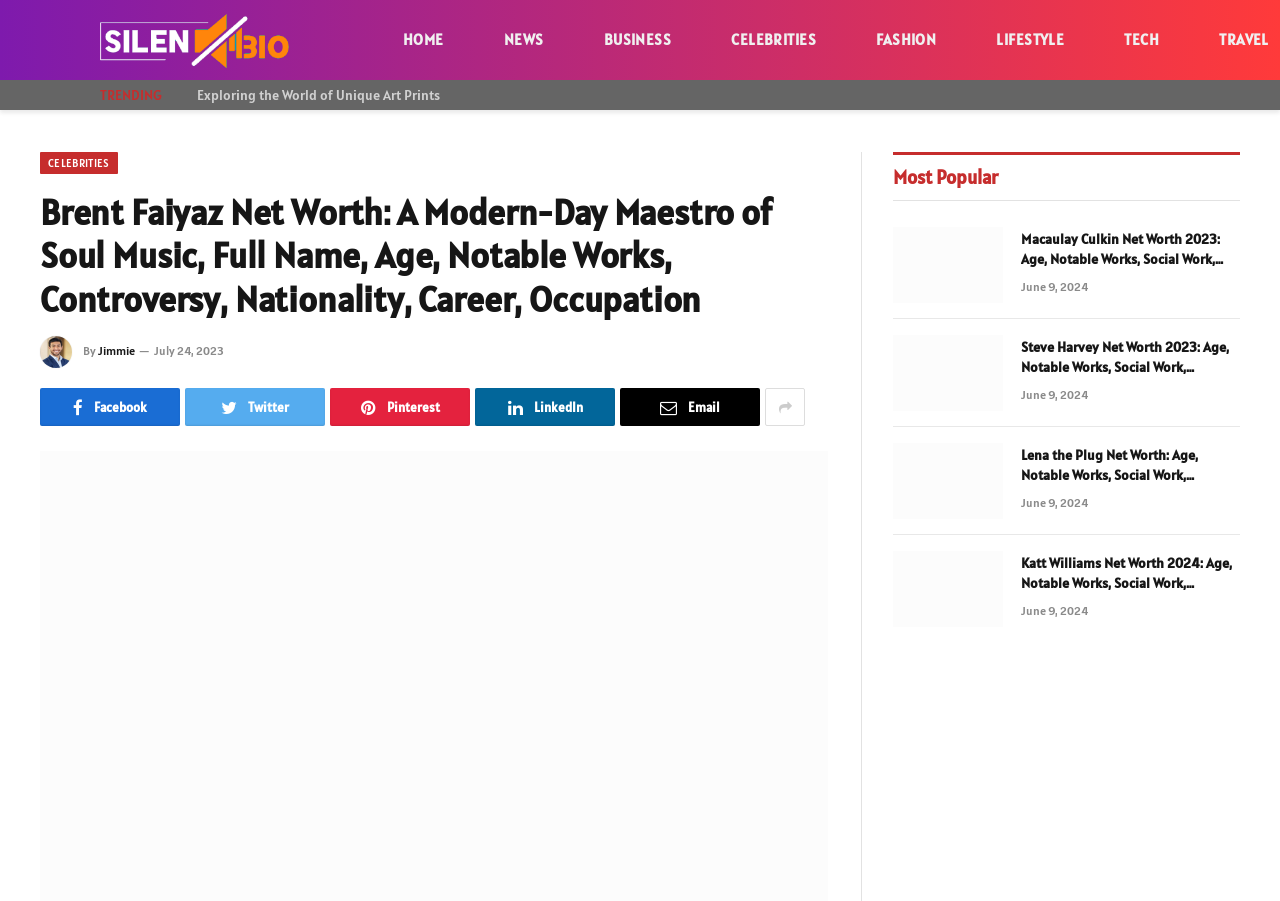Look at the image and answer the question in detail:
What is the title of the most popular article?

The 'Most Popular' section contains an article with the title 'Macaulay Culkin Net Worth 2023: Age, Notable Works, Social Work, Controversy, Nationality, Career, Occupation', which suggests that it is the title of the most popular article.